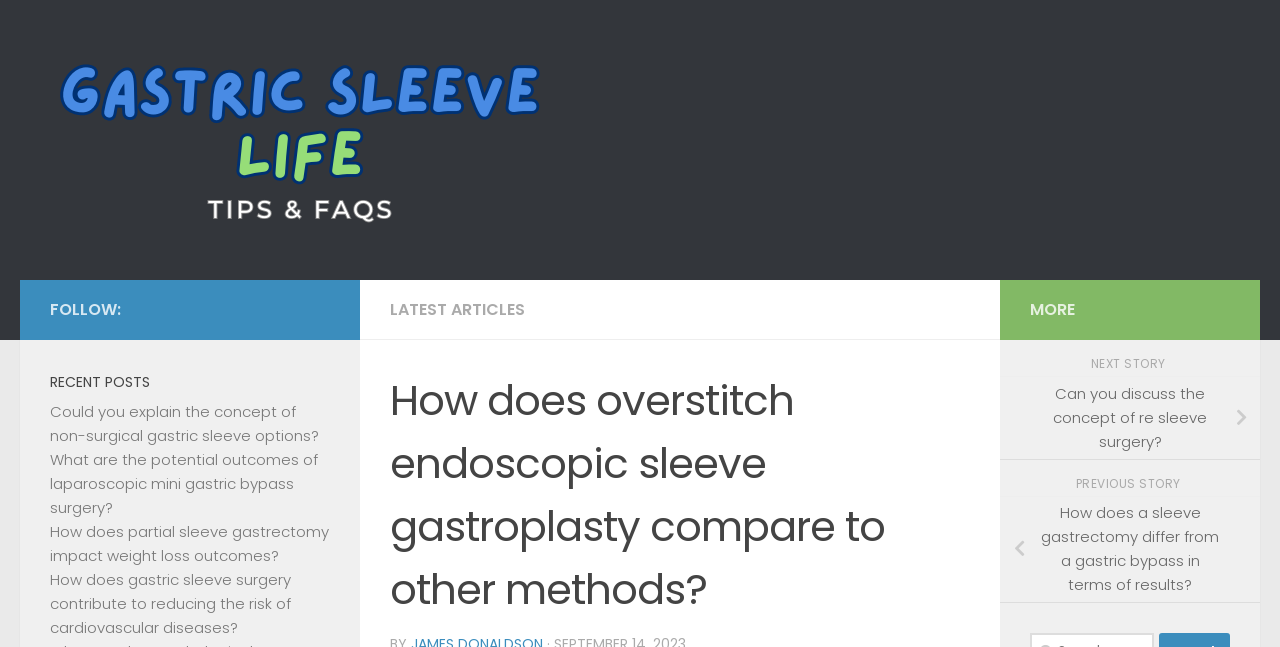Please determine the main heading text of this webpage.

How does overstitch endoscopic sleeve gastroplasty compare to other methods?